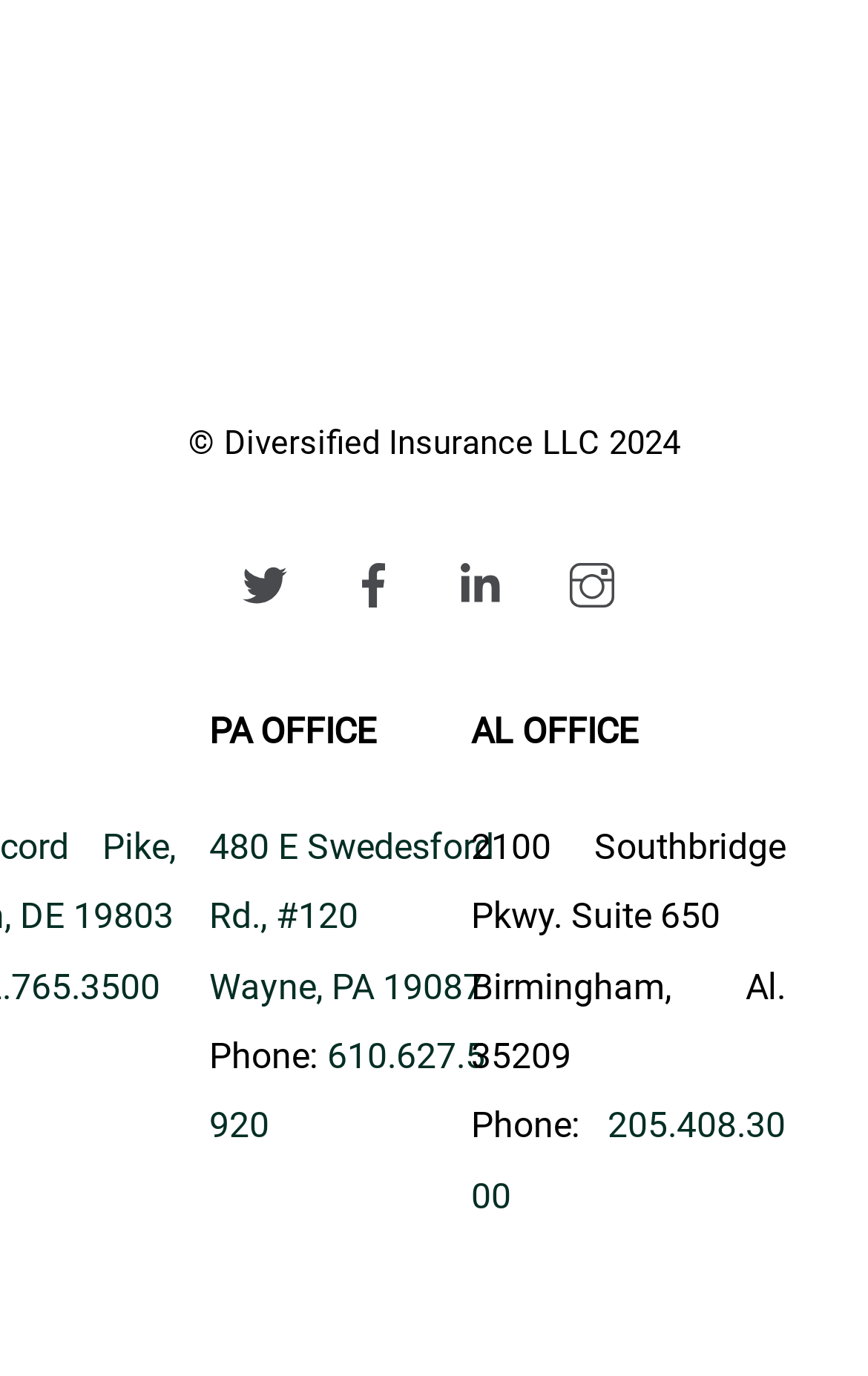Provide the bounding box coordinates, formatted as (top-left x, top-left y, bottom-right x, bottom-right y), with all values being floating point numbers between 0 and 1. Identify the bounding box of the UI element that matches the description: title="Diversified Insurance"

[0.179, 0.219, 0.821, 0.267]